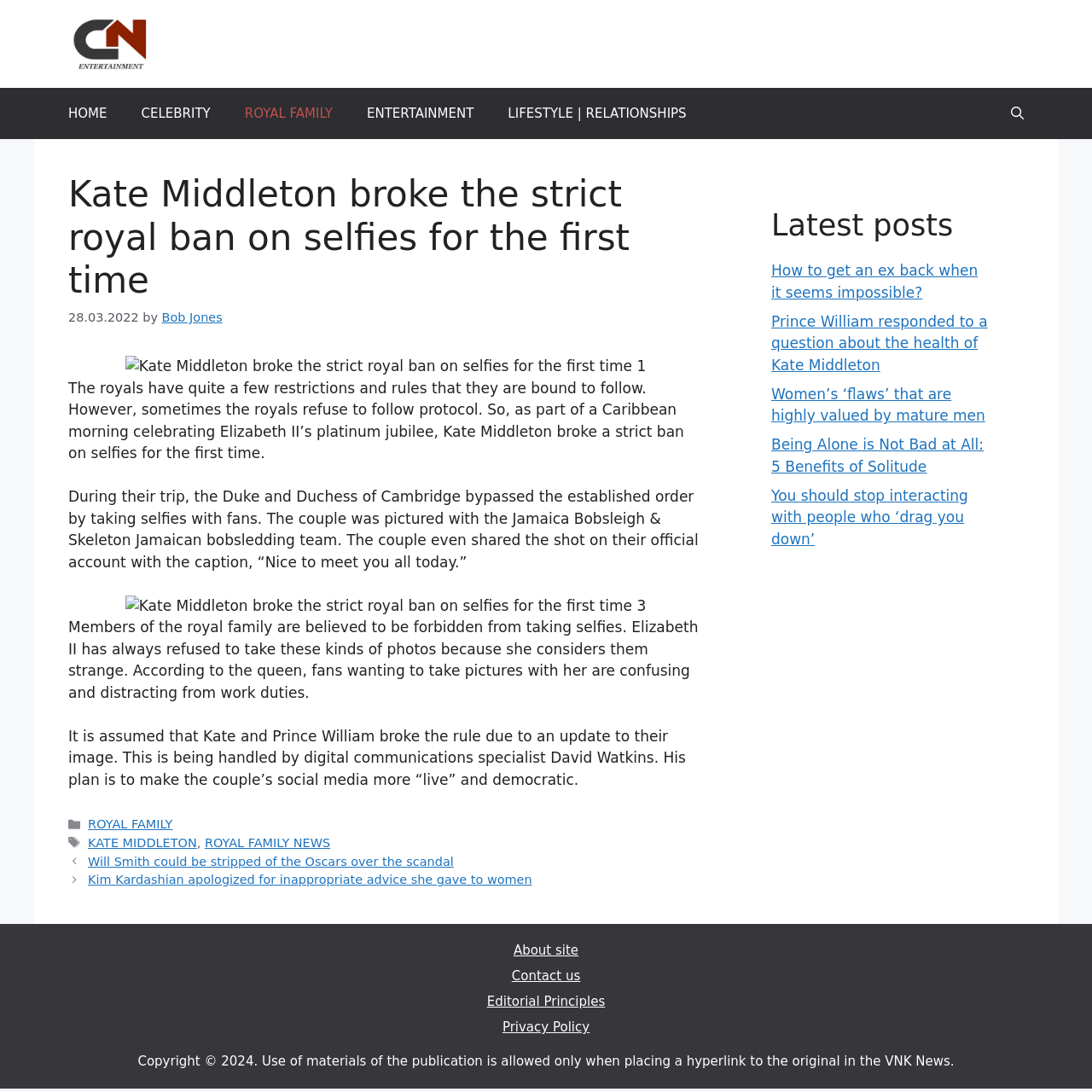Find the bounding box of the element with the following description: "About site". The coordinates must be four float numbers between 0 and 1, formatted as [left, top, right, bottom].

[0.47, 0.863, 0.53, 0.877]